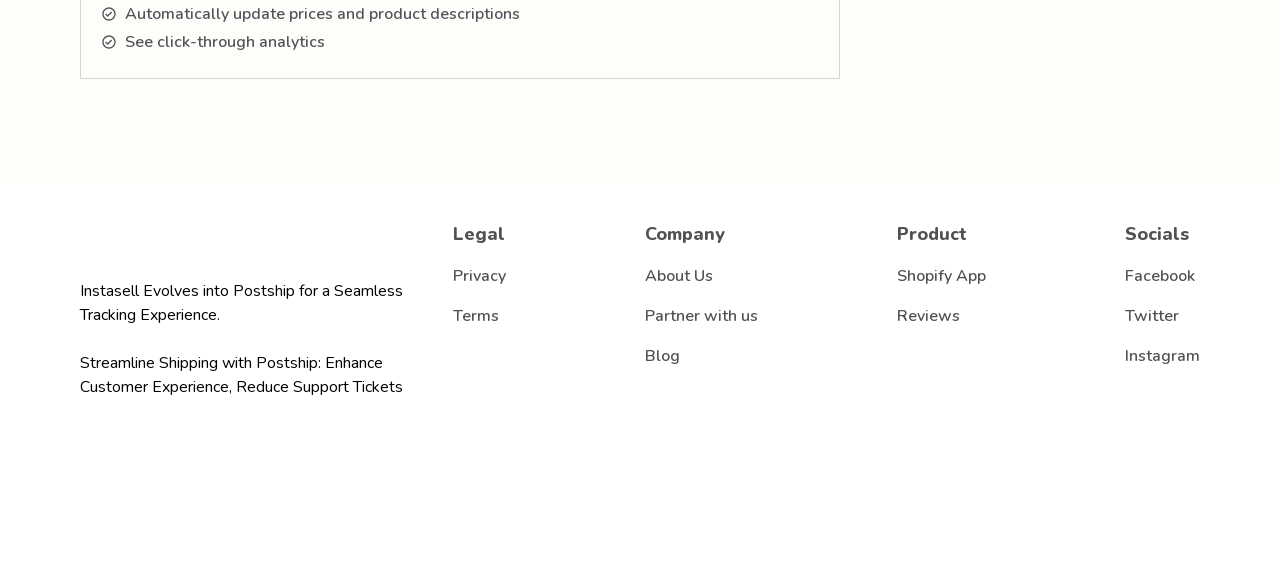Determine the bounding box coordinates of the clickable element to achieve the following action: 'View previous post'. Provide the coordinates as four float values between 0 and 1, formatted as [left, top, right, bottom].

None